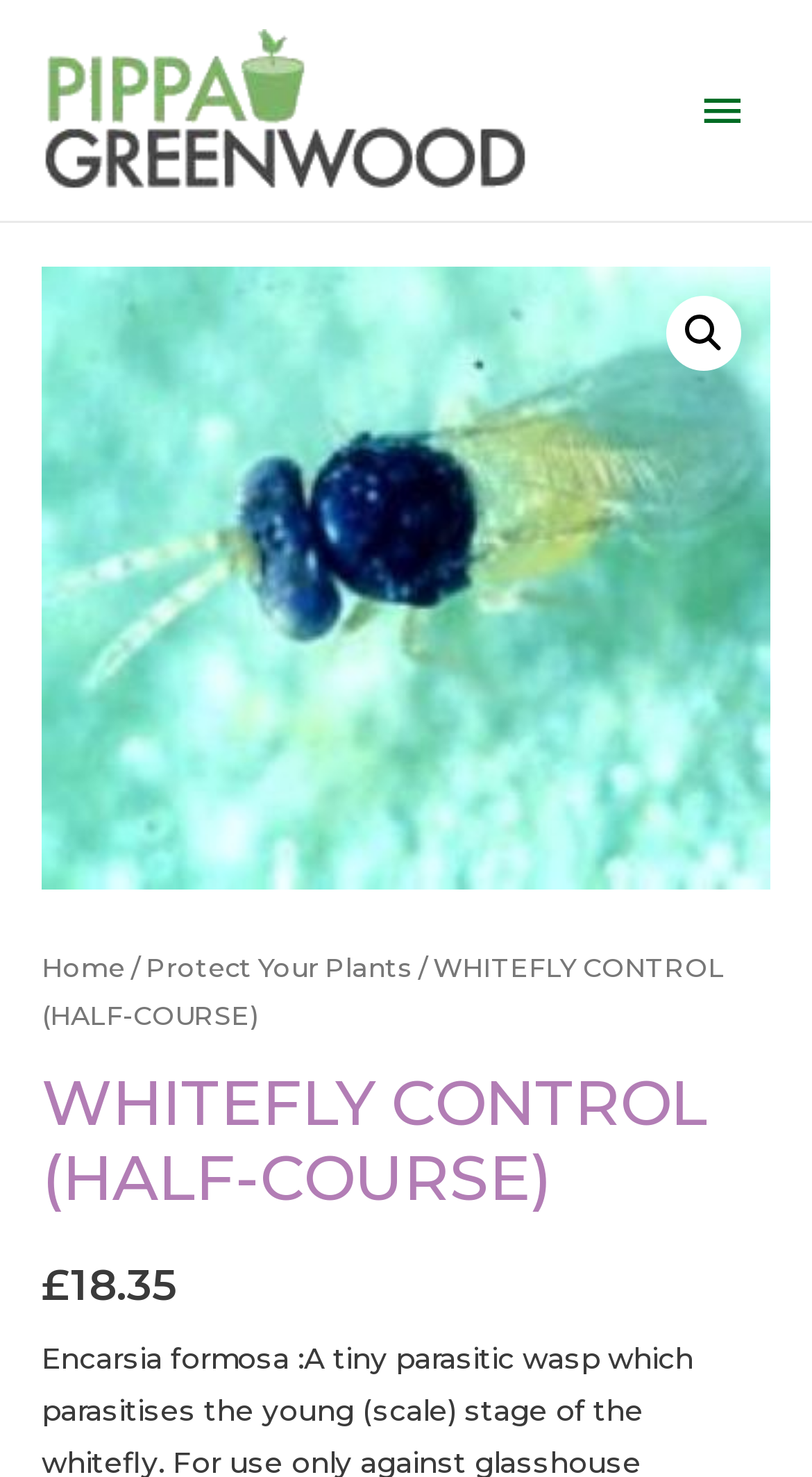Extract the primary header of the webpage and generate its text.

WHITEFLY CONTROL (HALF-COURSE)